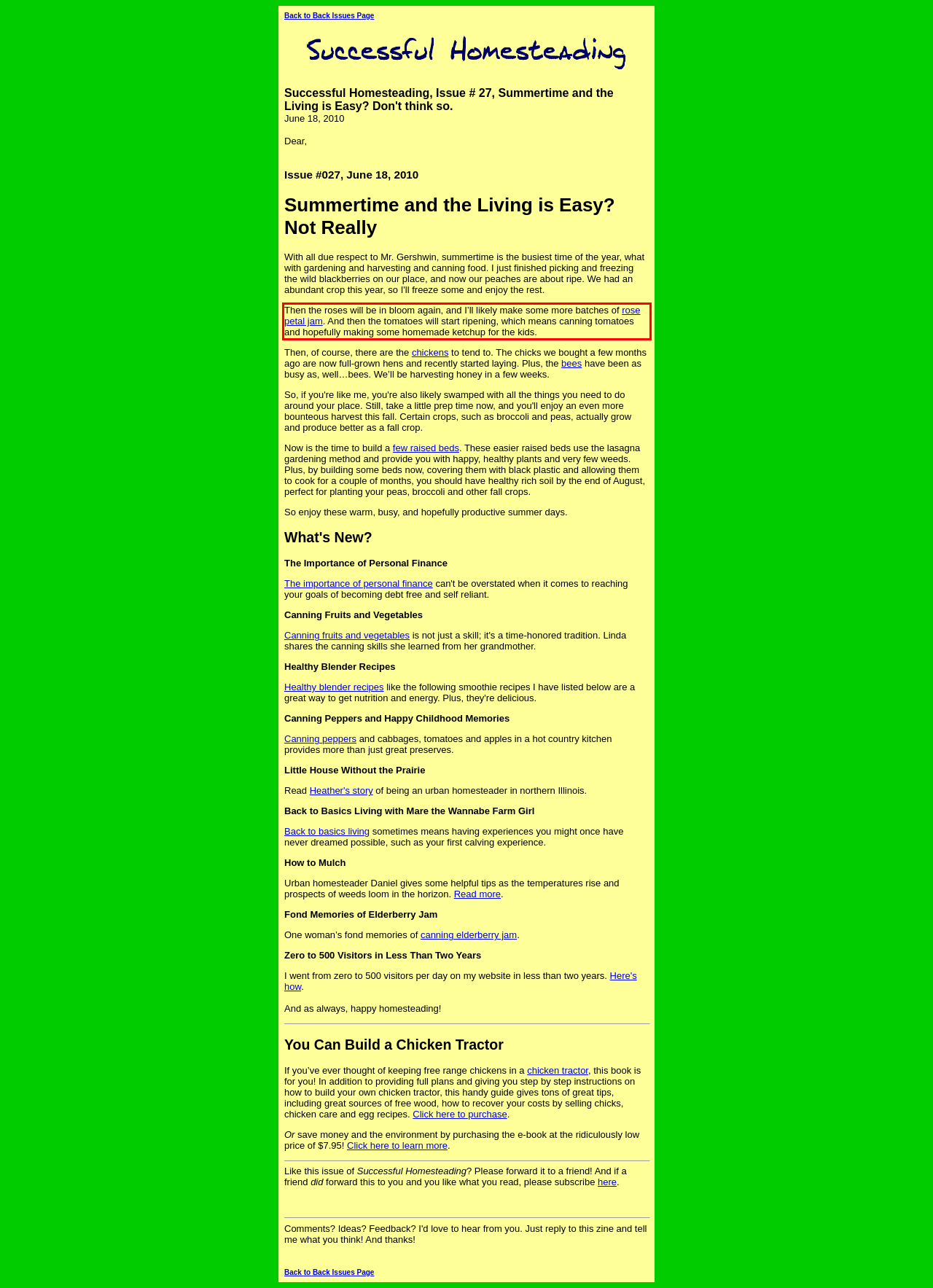Please analyze the provided webpage screenshot and perform OCR to extract the text content from the red rectangle bounding box.

Then the roses will be in bloom again, and I’ll likely make some more batches of rose petal jam. And then the tomatoes will start ripening, which means canning tomatoes and hopefully making some homemade ketchup for the kids.